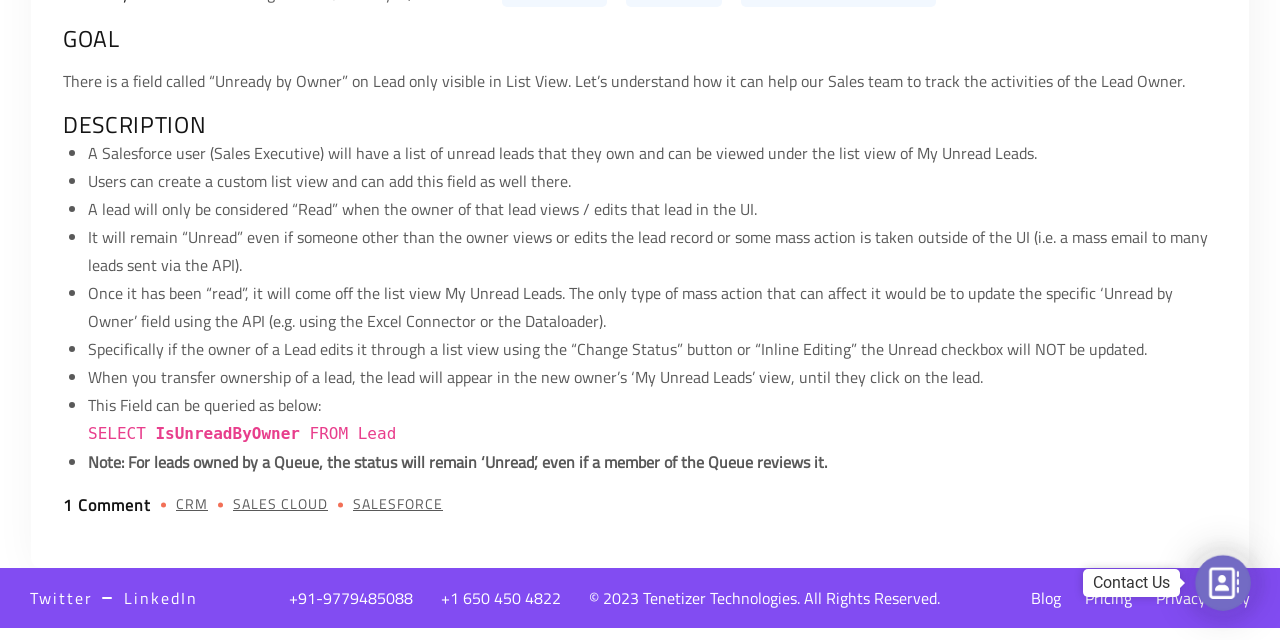Locate and provide the bounding box coordinates for the HTML element that matches this description: "Offices".

None